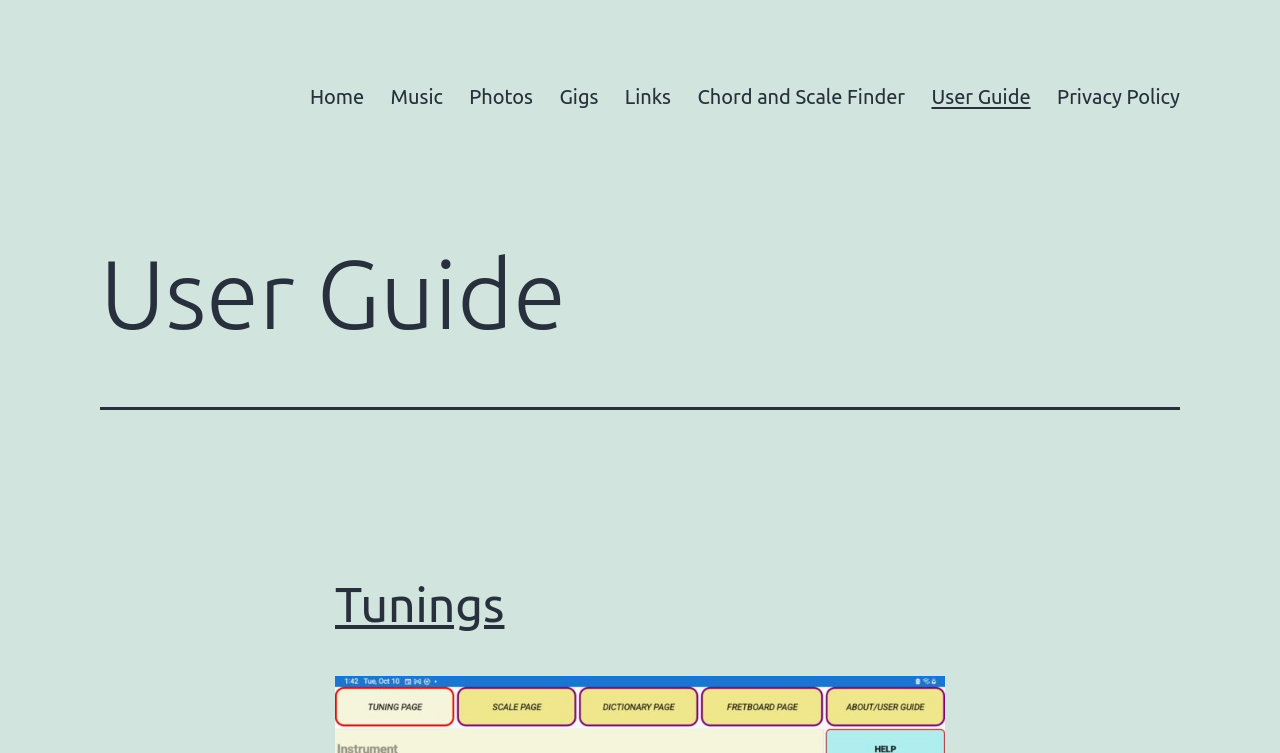What is the topic of the user guide?
Look at the image and respond with a one-word or short-phrase answer.

Tunings